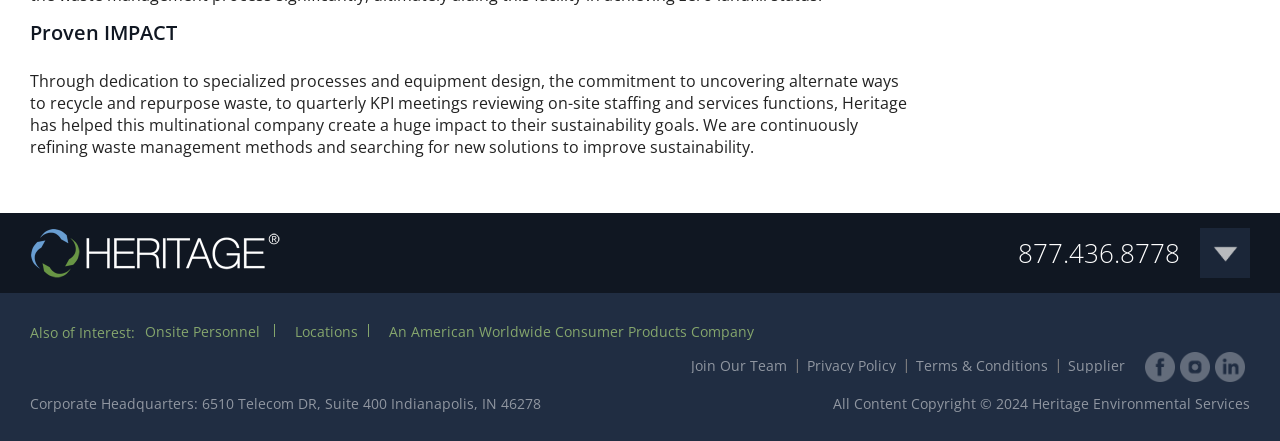Please identify the bounding box coordinates of the region to click in order to complete the given instruction: "Click the 'Environmental Services' link". The coordinates should be four float numbers between 0 and 1, i.e., [left, top, right, bottom].

[0.023, 0.898, 0.219, 0.943]